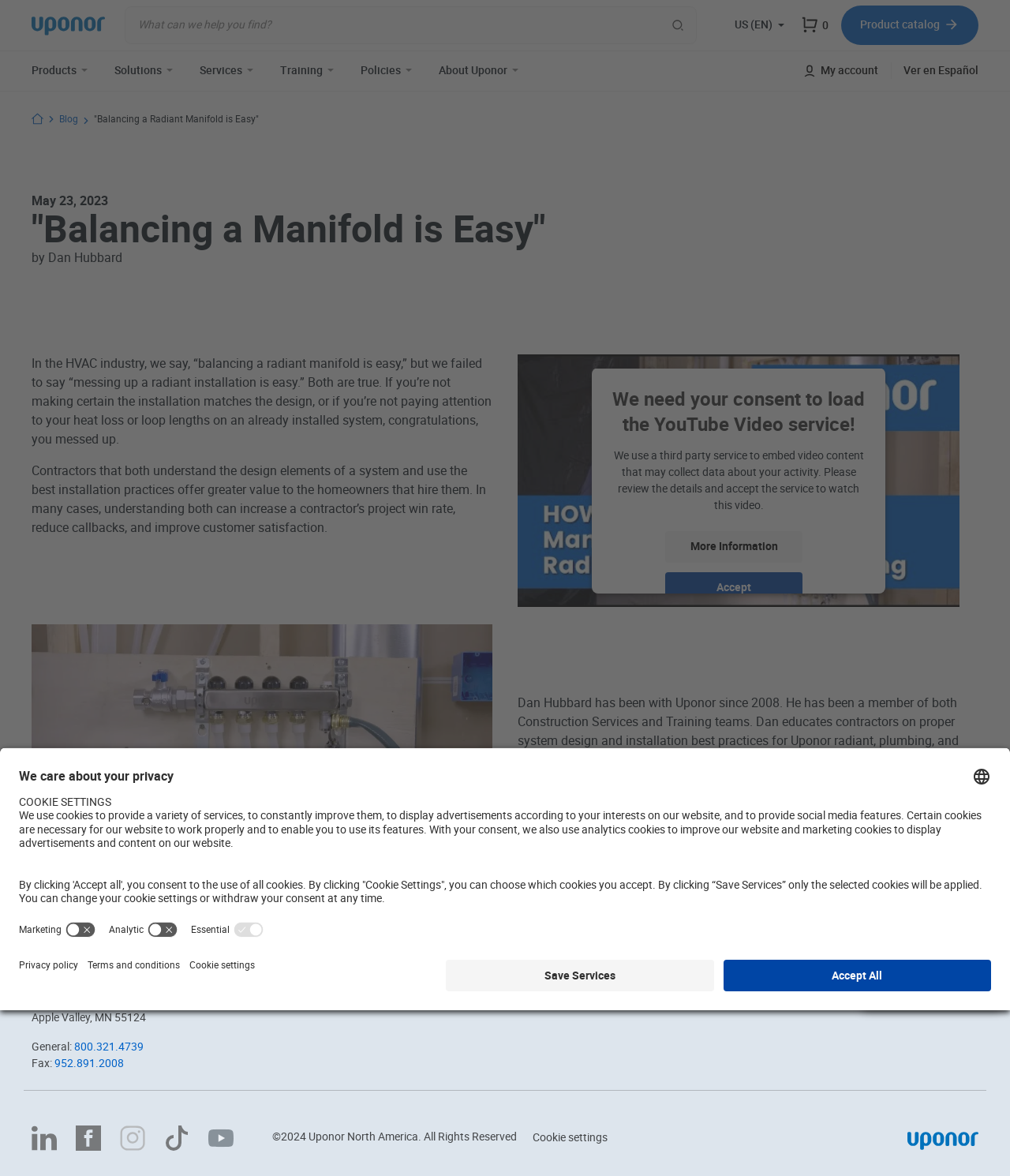Determine the main text heading of the webpage and provide its content.

"Balancing a Manifold is Easy"